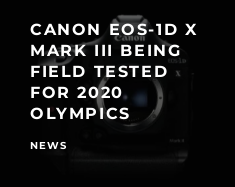Describe all the visual components present in the image.

The image showcases the Canon EOS-1D X Mark III, a professional-grade DSLR camera known for its high performance and durability, particularly in sports and wildlife photography. The caption highlights that this model is currently being field tested in preparation for the 2020 Olympics, underscoring its significance in capturing fast-moving action. The stark, dark background emphasizes the camera's sleek design, while the bold text in the foreground presents key information prominently, making it clear that this is newsworthy content aimed at photography enthusiasts and professionals.